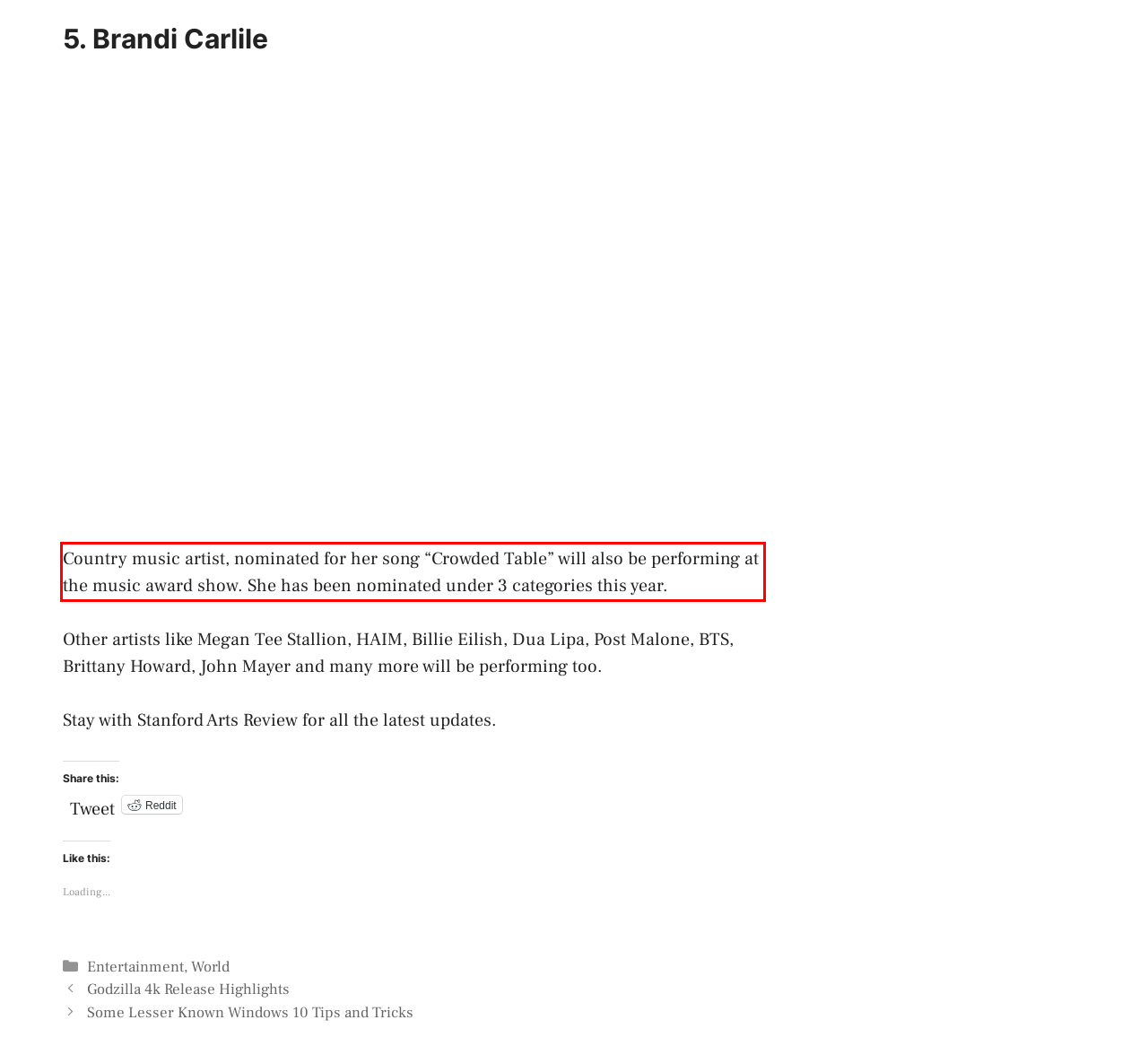You are provided with a screenshot of a webpage that includes a UI element enclosed in a red rectangle. Extract the text content inside this red rectangle.

Country music artist, nominated for her song “Crowded Table” will also be performing at the music award show. She has been nominated under 3 categories this year.